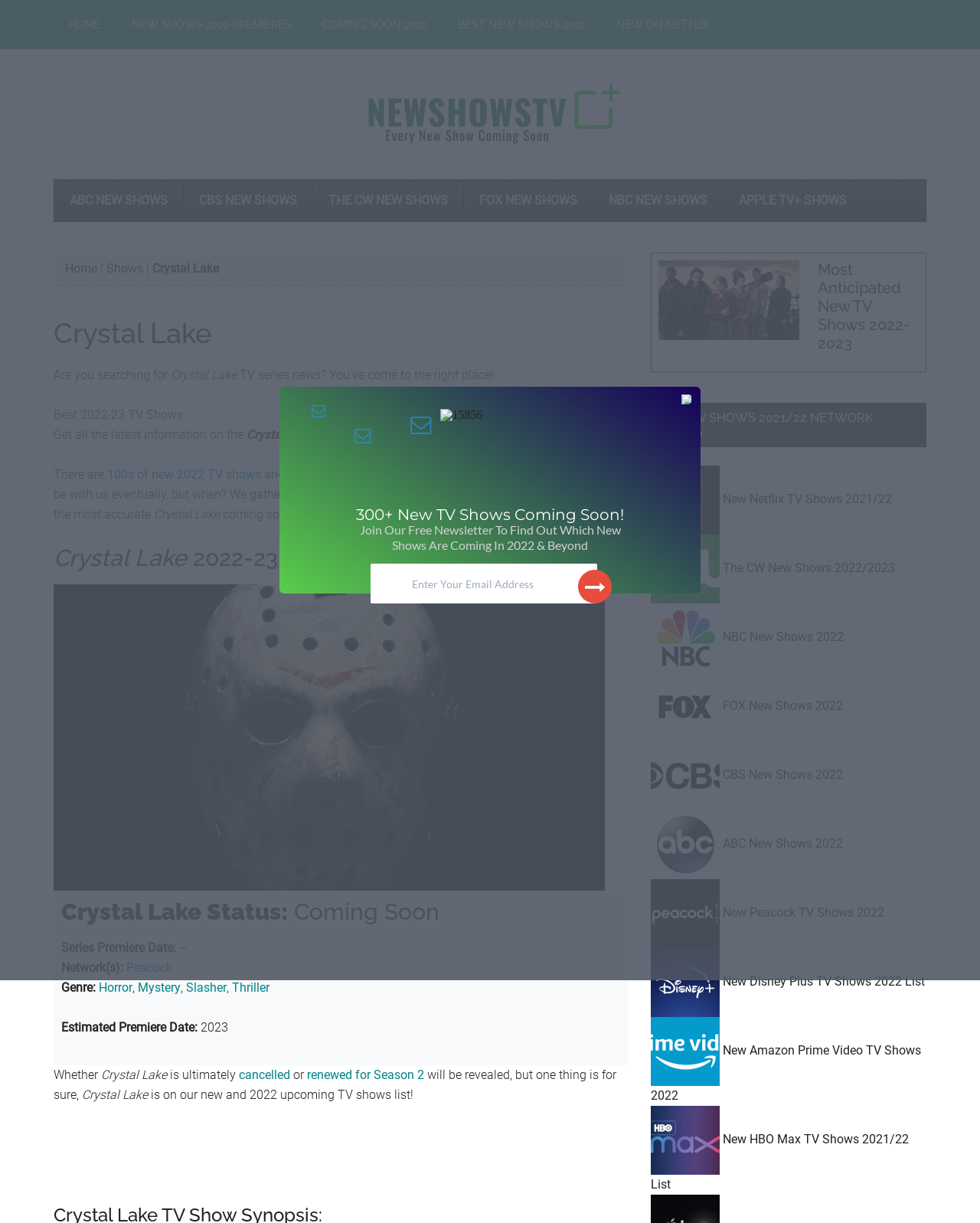Provide the bounding box coordinates of the HTML element described as: "New Shows 2022 Premieres". The bounding box coordinates should be four float numbers between 0 and 1, i.e., [left, top, right, bottom].

[0.119, 0.0, 0.313, 0.04]